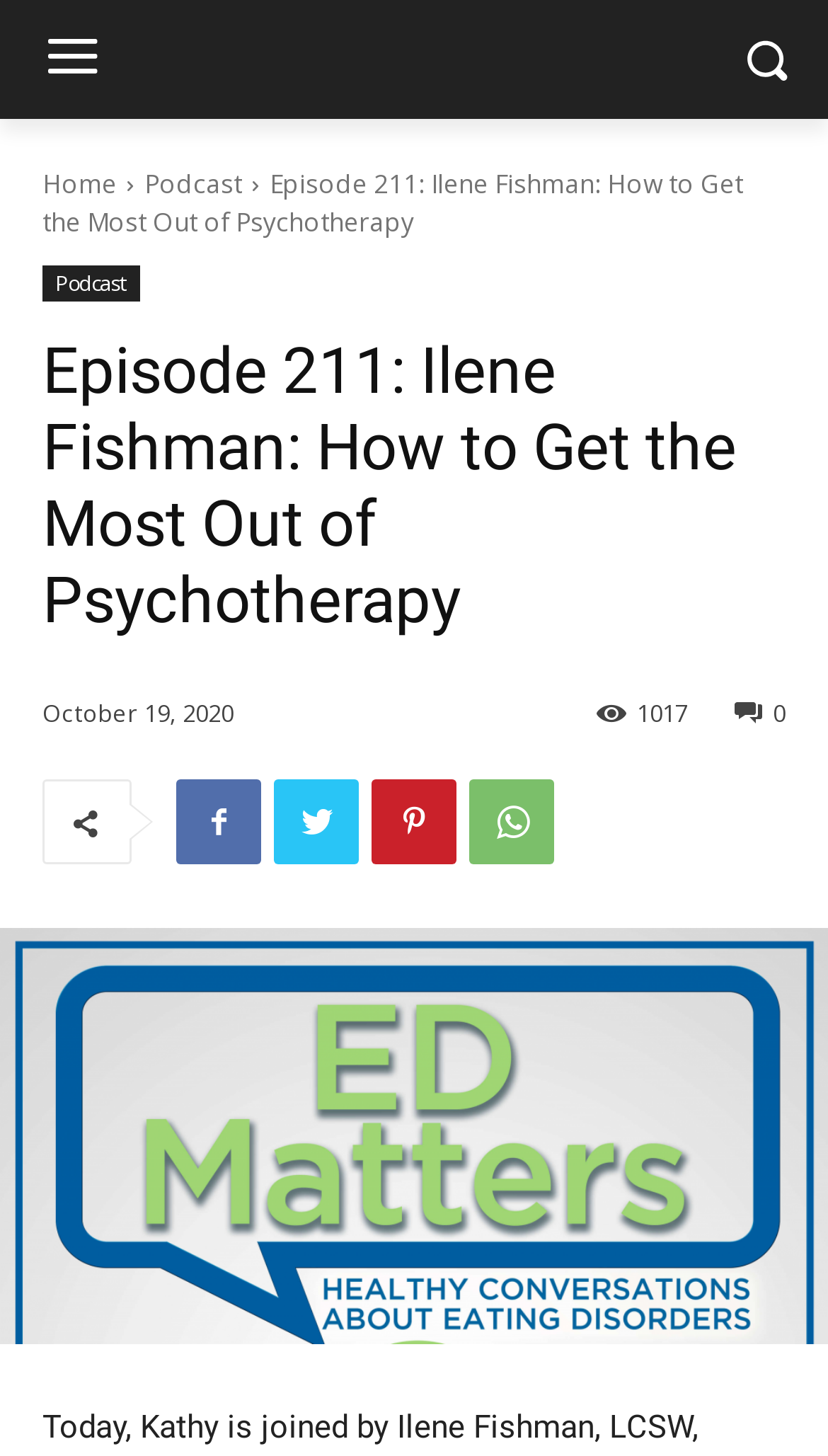Kindly determine the bounding box coordinates for the area that needs to be clicked to execute this instruction: "Click the search button".

[0.854, 0.001, 0.995, 0.081]